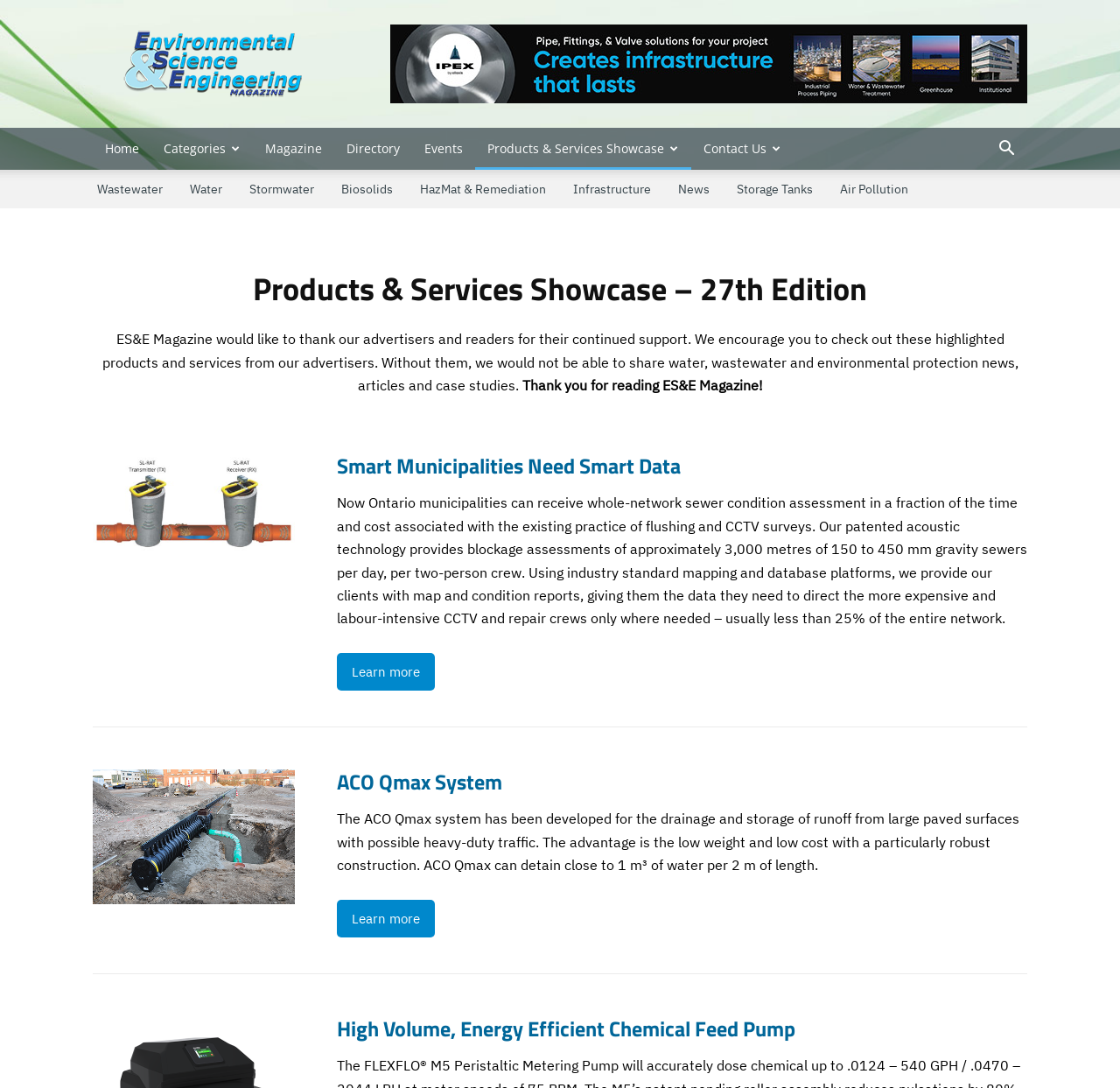Determine the bounding box coordinates for the HTML element mentioned in the following description: "Contact Us". The coordinates should be a list of four floats ranging from 0 to 1, represented as [left, top, right, bottom].

[0.617, 0.117, 0.709, 0.156]